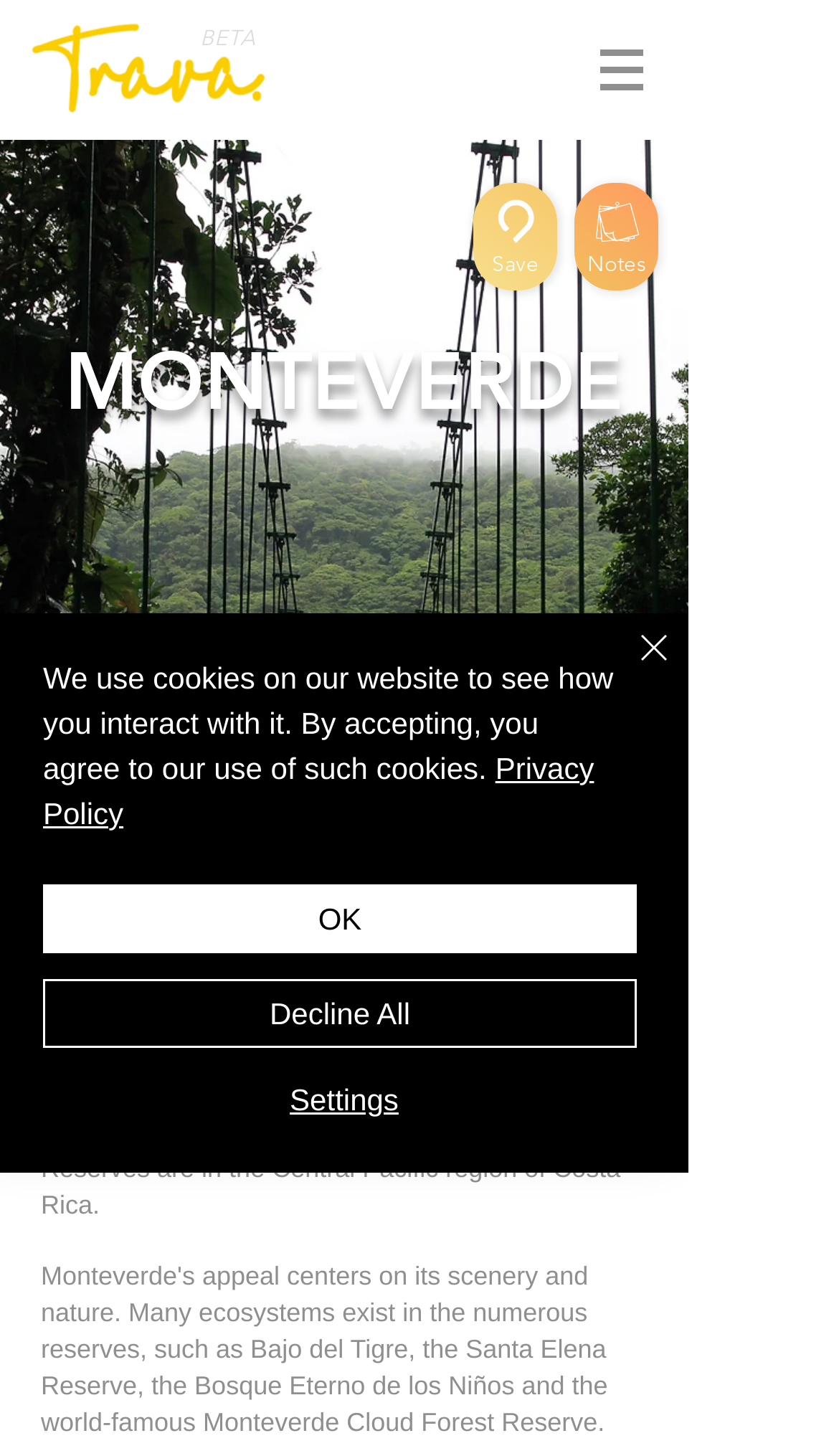Identify the bounding box coordinates necessary to click and complete the given instruction: "Click the Save button".

[0.564, 0.126, 0.664, 0.2]